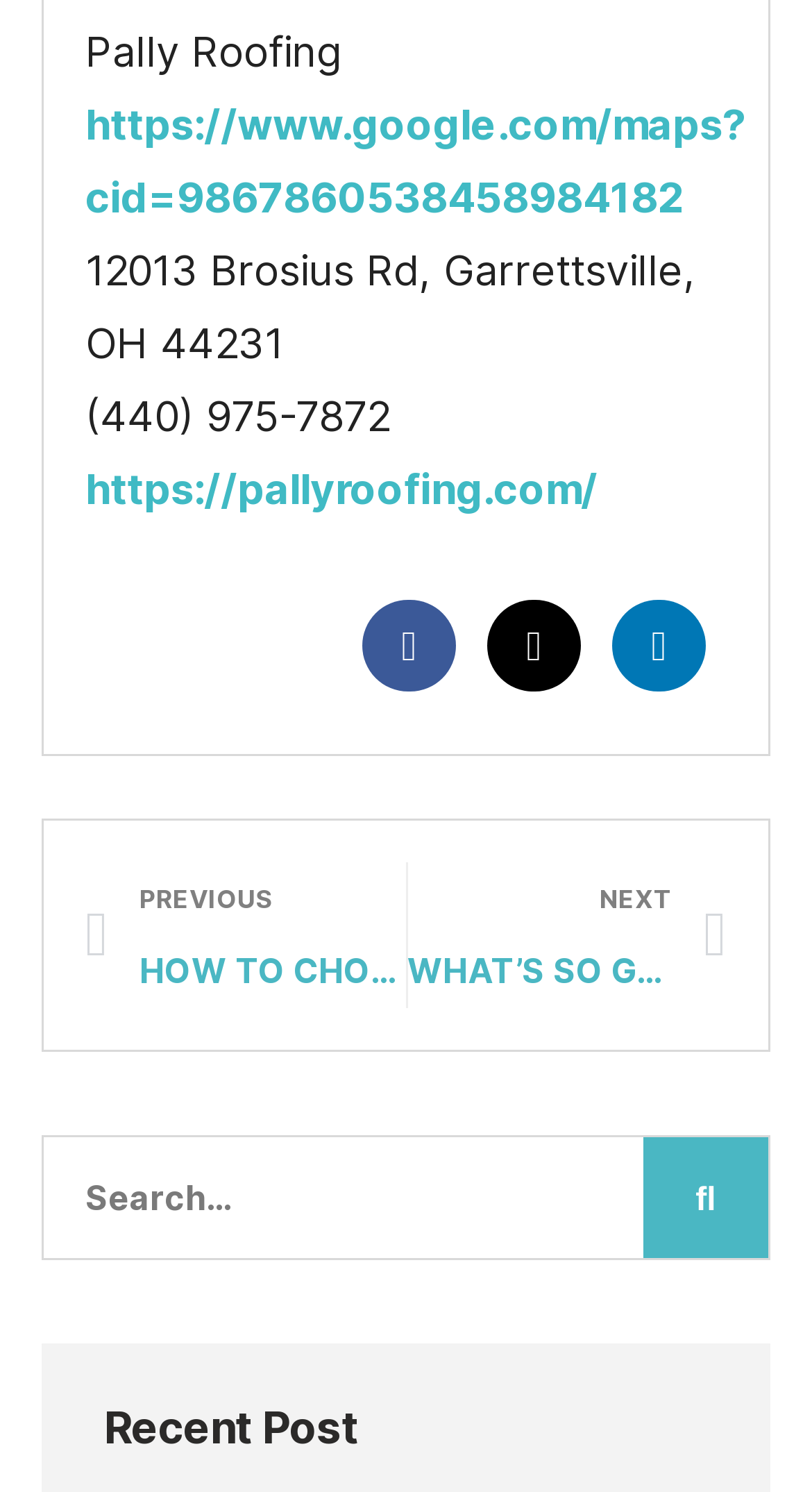Identify the bounding box coordinates for the UI element that matches this description: "Share on linkedin".

[0.741, 0.402, 0.882, 0.464]